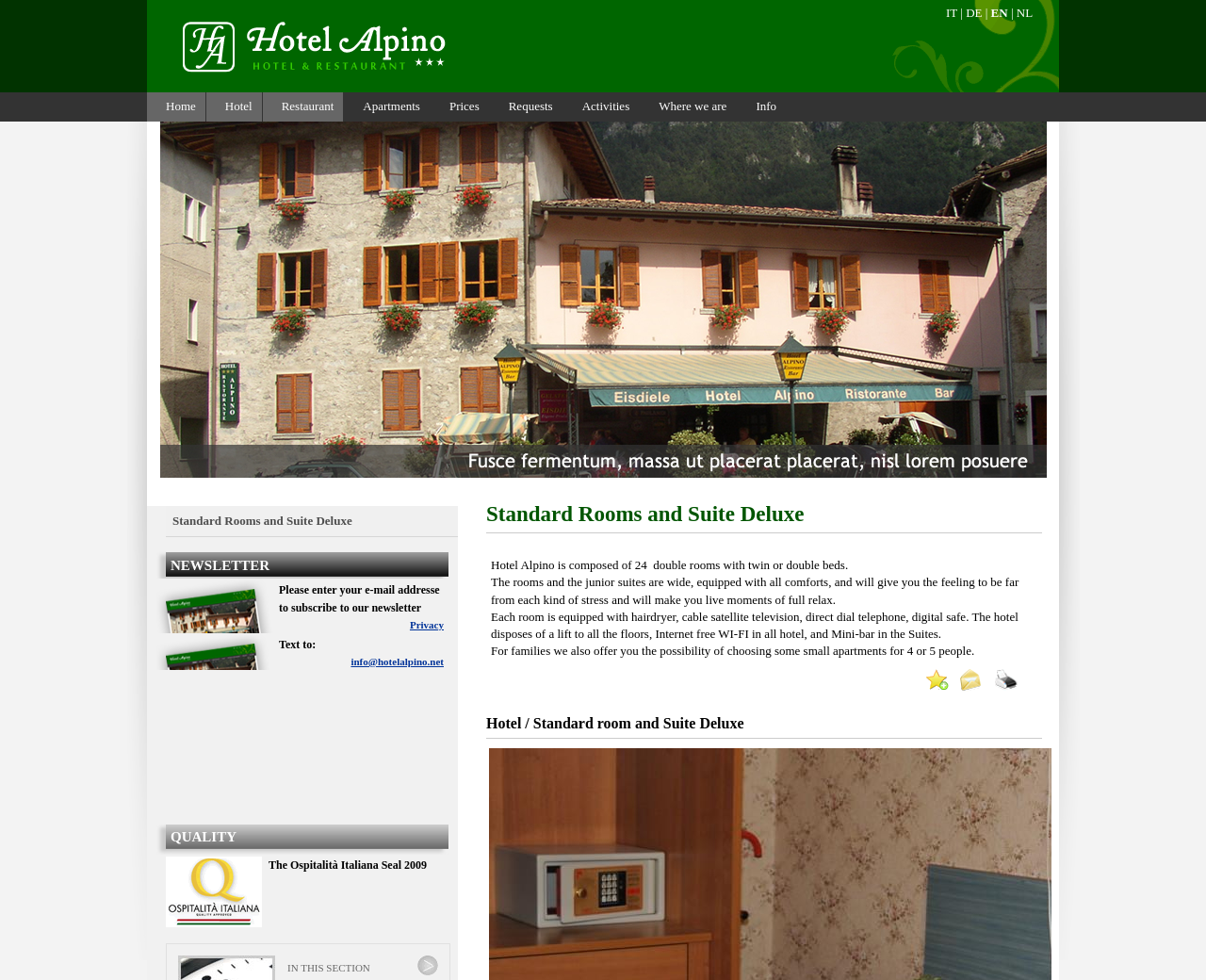Provide the bounding box coordinates for the area that should be clicked to complete the instruction: "Subscribe to newsletter".

[0.231, 0.596, 0.365, 0.627]